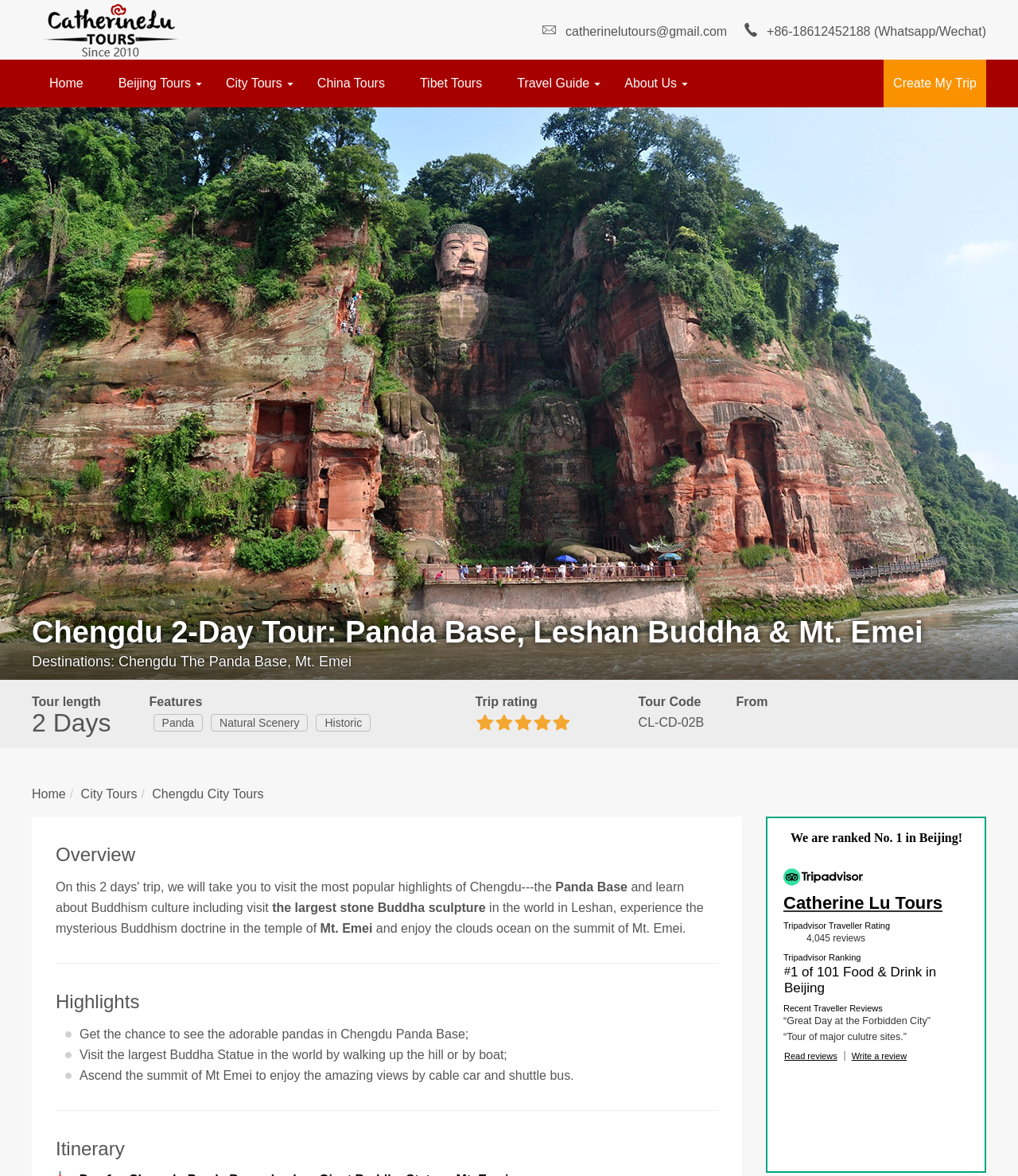Summarize the contents and layout of the webpage in detail.

This webpage is about a 2-day private tour in Chengdu, China, focusing on the Panda Base, Leshan Giant Buddha, and Mt. Emei. At the top, there are several links to other tour options, including Beijing Tours, City Tours, and China Tours, along with an image of Chengdu City Tours. Below these links, there is a large image that spans the entire width of the page.

The main content of the webpage is divided into sections, starting with a heading that describes the tour. Below this heading, there are several lines of text that provide details about the tour, including the destinations, tour length, features, trip rating, and tour code.

Following this section, there are three links to related tours, including Home, City Tours, and Chengdu City Tours. Below these links, there is a heading that says "Overview", which is followed by a paragraph of text that describes the tour in more detail. This text mentions visiting the Panda Base, learning about Buddhism culture, and visiting the largest stone Buddha sculpture in the world.

Next, there is a heading that says "Highlights", which is followed by three bullet points that summarize the main attractions of the tour. These highlights include seeing pandas at the Chengdu Panda Base, visiting the largest Buddha Statue in the world, and ascending Mt. Emei to enjoy the views.

Finally, there is a heading that says "Itinerary", but the content below this heading is not visible, as it is contained within an iframe.